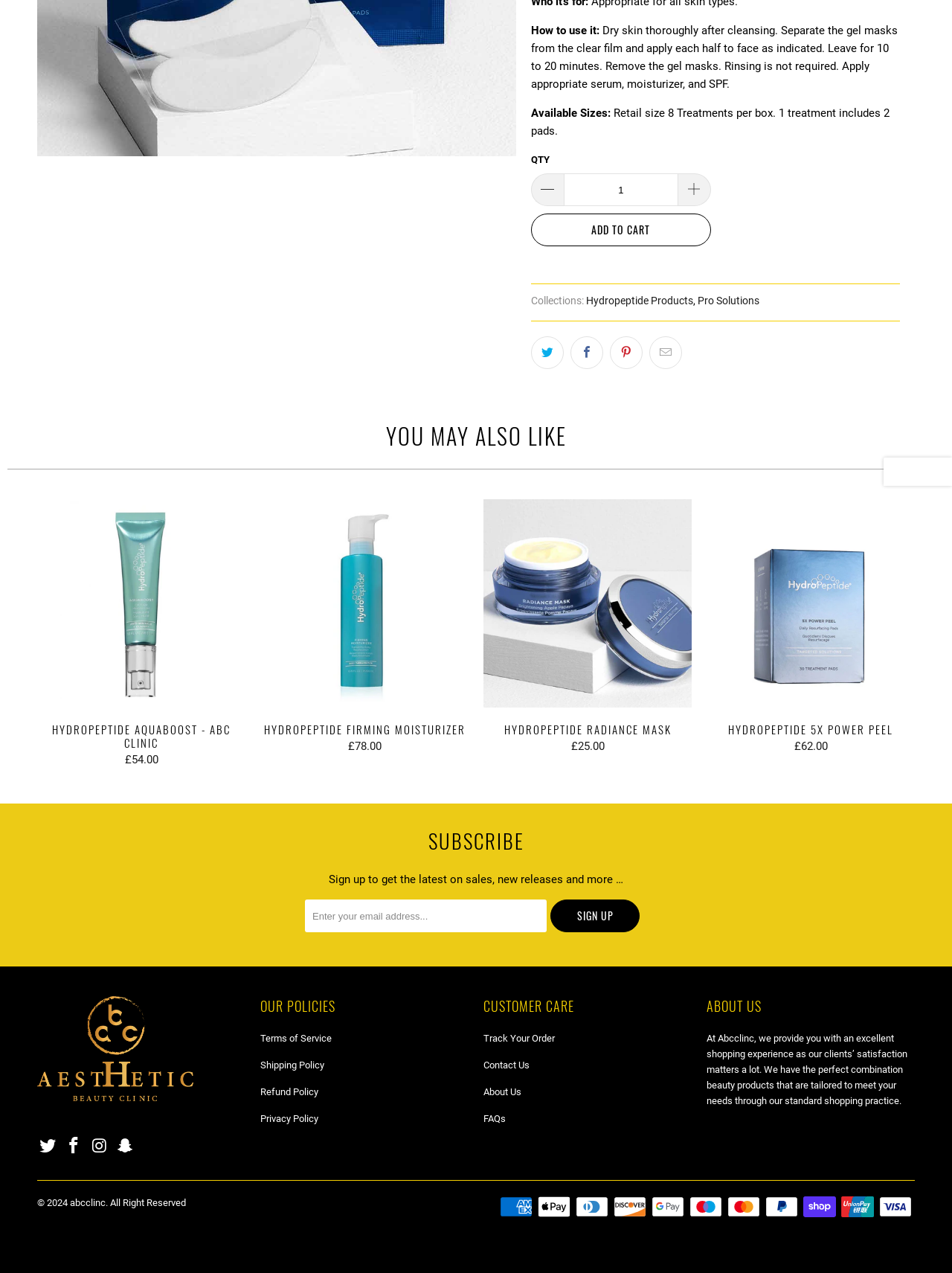Locate the bounding box of the UI element with the following description: "Add to Cart".

[0.558, 0.168, 0.747, 0.193]